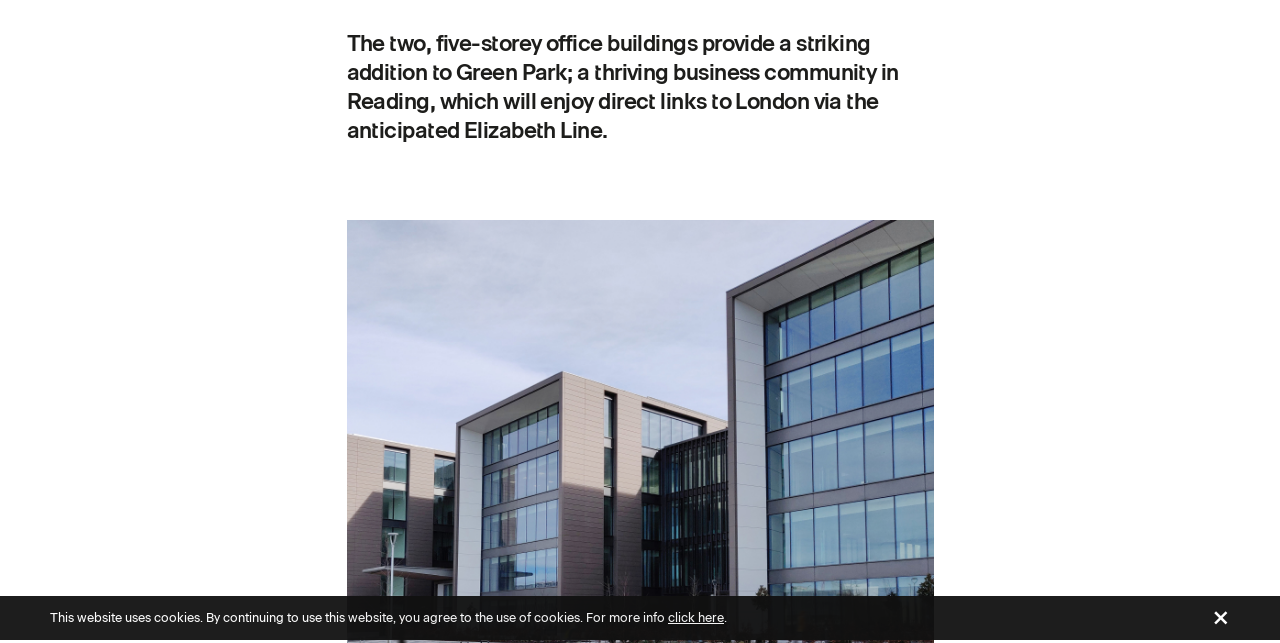Based on the element description click here, identify the bounding box coordinates for the UI element. The coordinates should be in the format (top-left x, top-left y, bottom-right x, bottom-right y) and within the 0 to 1 range.

[0.522, 0.949, 0.566, 0.972]